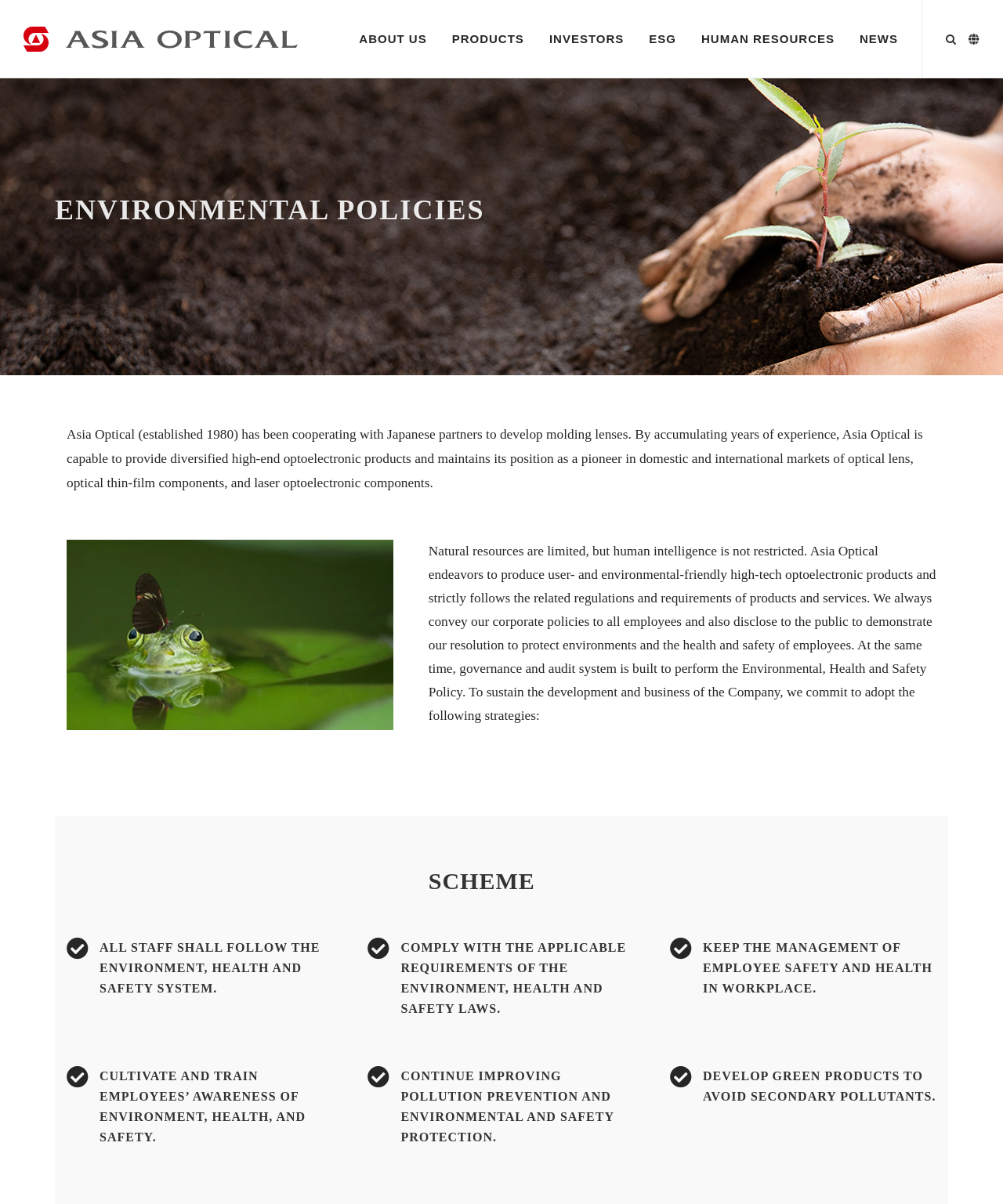Given the description "alt="Logo"", determine the bounding box of the corresponding UI element.

[0.023, 0.0, 0.297, 0.065]